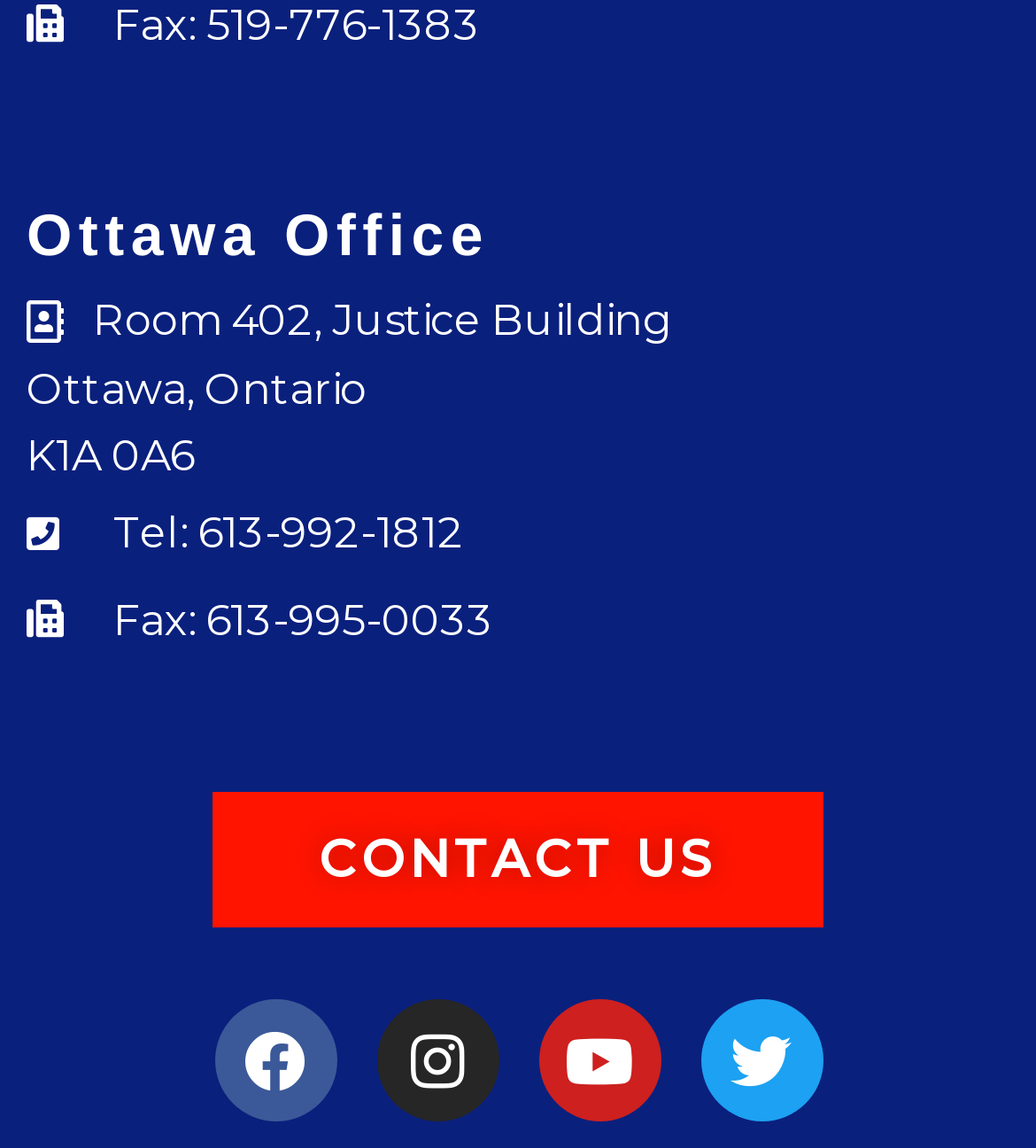Provide a short answer to the following question with just one word or phrase: What is the office location?

Room 402, Justice Building